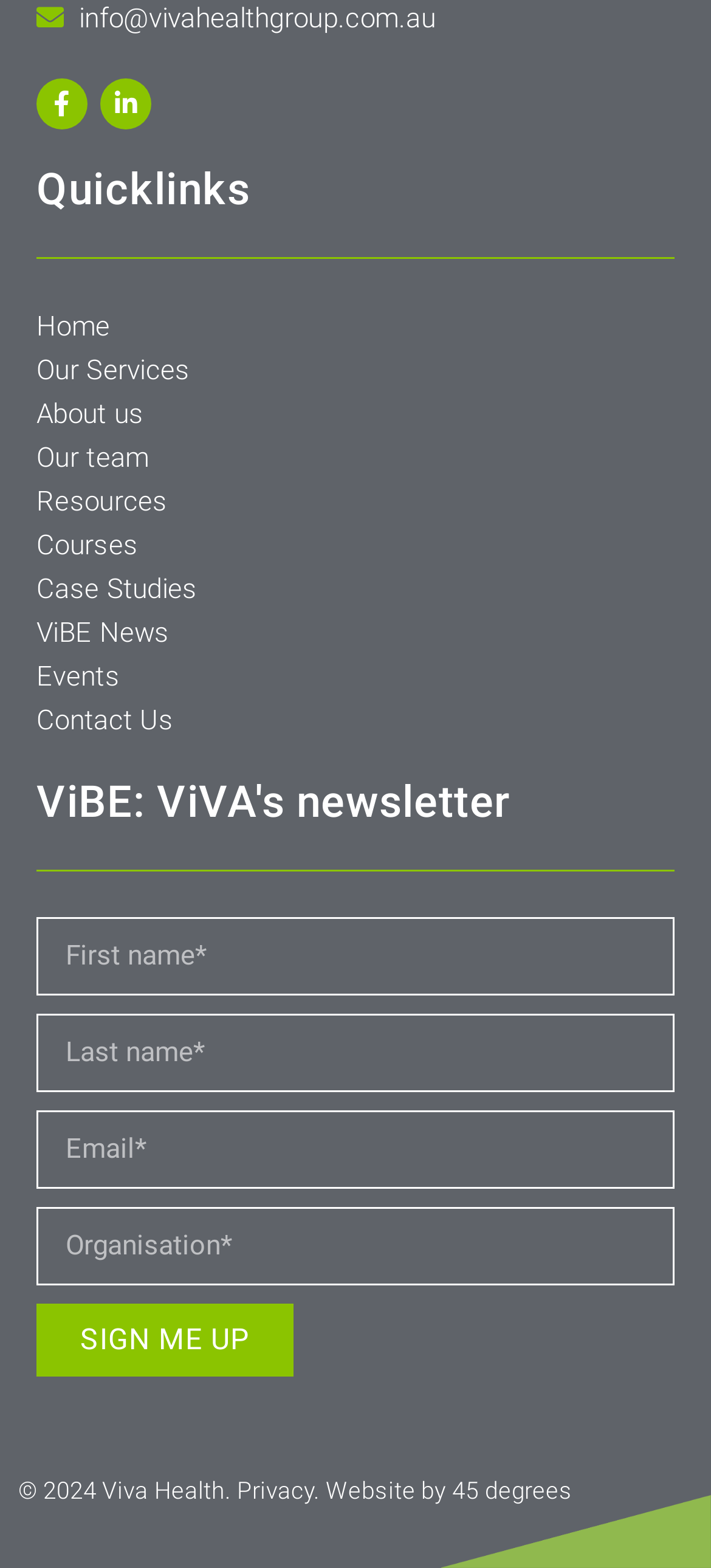Please specify the bounding box coordinates of the clickable region necessary for completing the following instruction: "Enter first name". The coordinates must consist of four float numbers between 0 and 1, i.e., [left, top, right, bottom].

[0.051, 0.585, 0.949, 0.635]